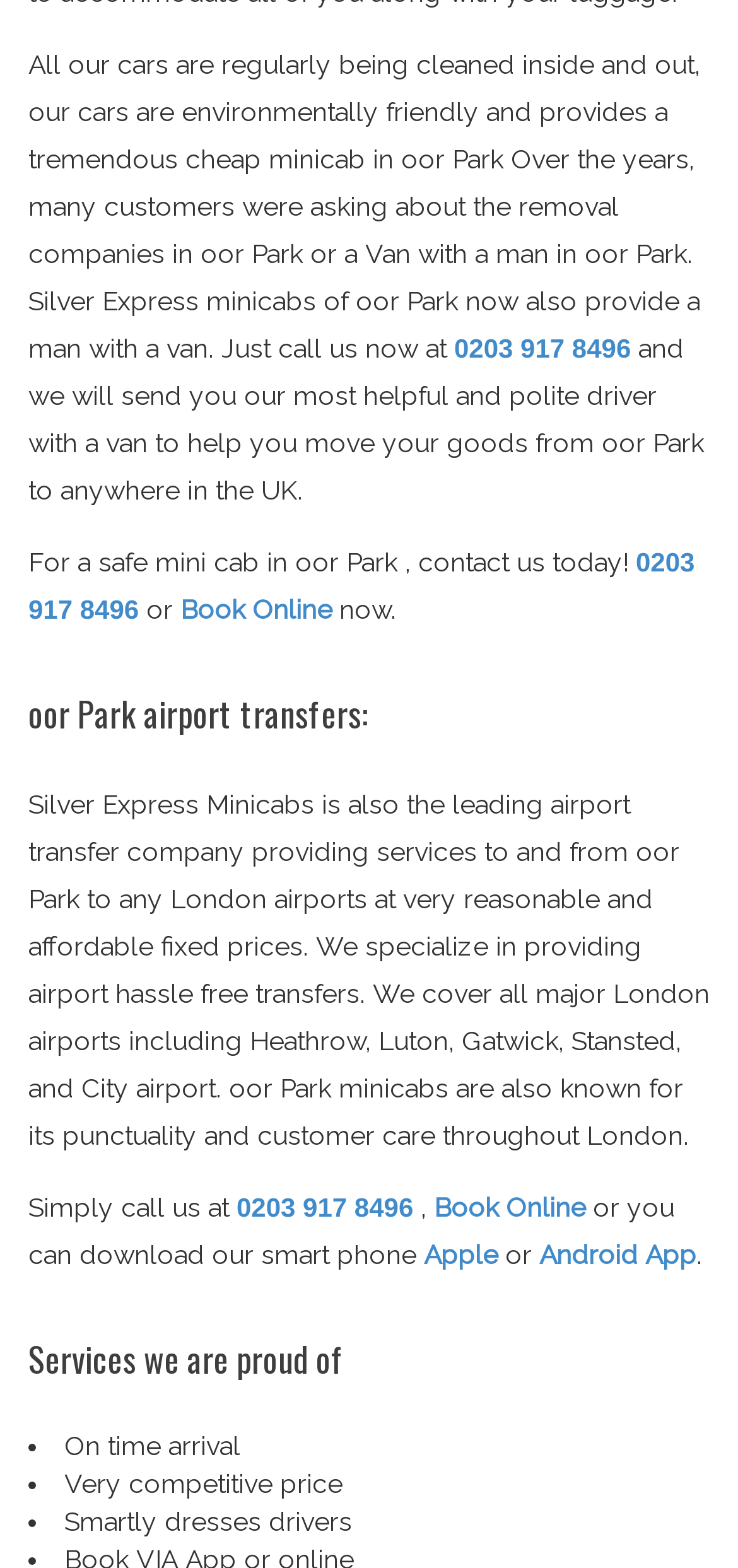What is the name of the minicab company?
Give a single word or phrase as your answer by examining the image.

Silver Express Minicabs